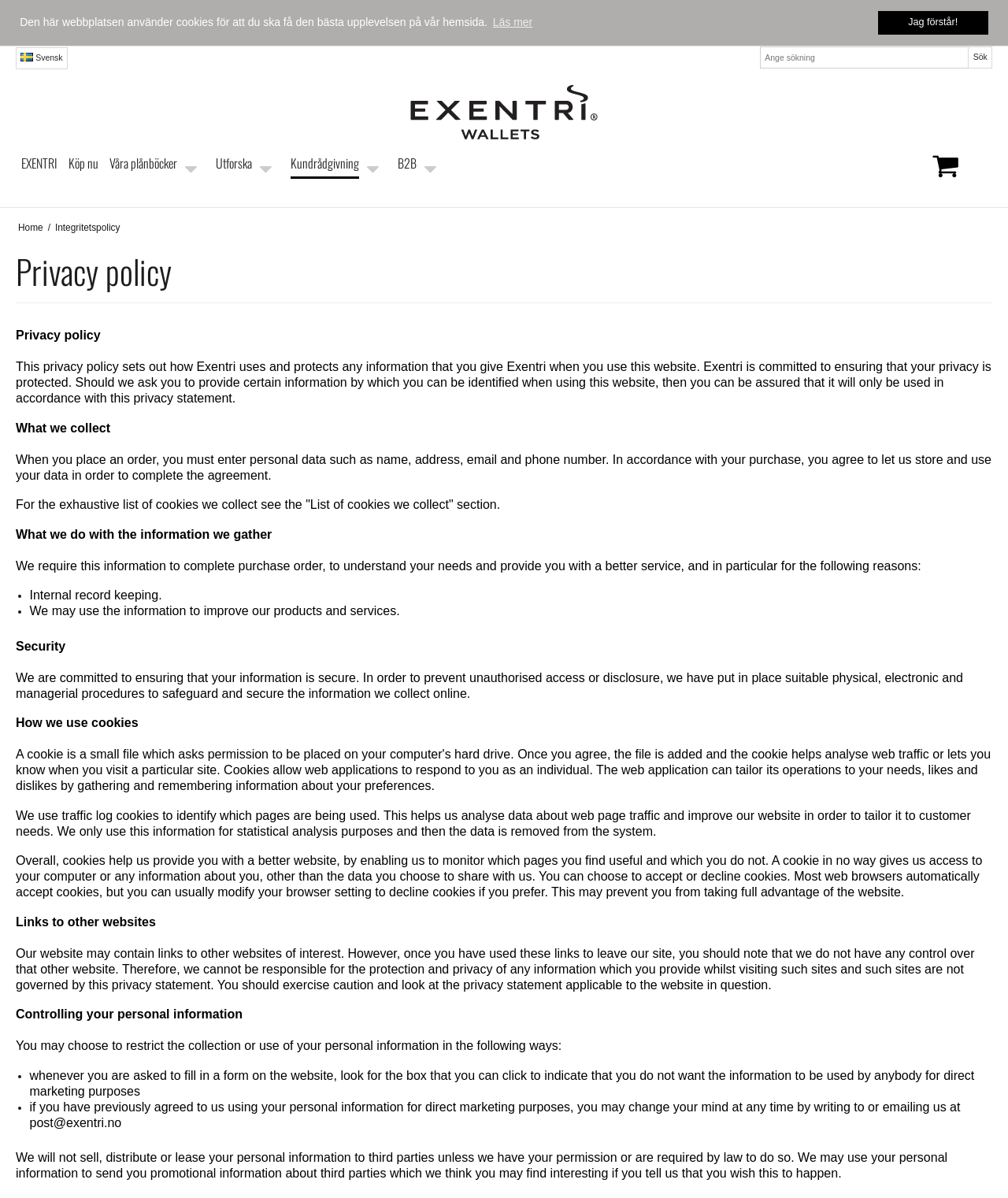Please specify the bounding box coordinates for the clickable region that will help you carry out the instruction: "Dismiss cookie message".

[0.871, 0.009, 0.98, 0.029]